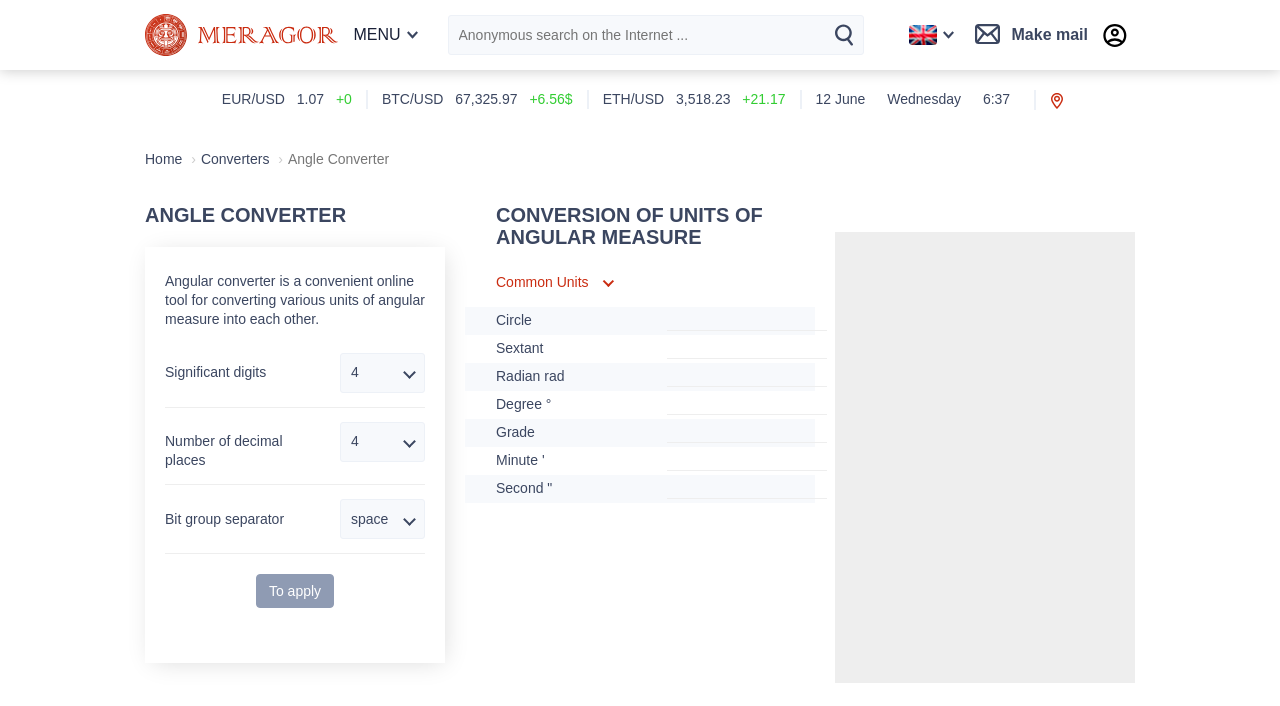What is the purpose of this online tool?
Provide a comprehensive and detailed answer to the question.

Based on the webpage's content, it appears that this online tool is designed to convert various units of angular measure into each other, making it a convenient tool for users who need to perform such conversions.